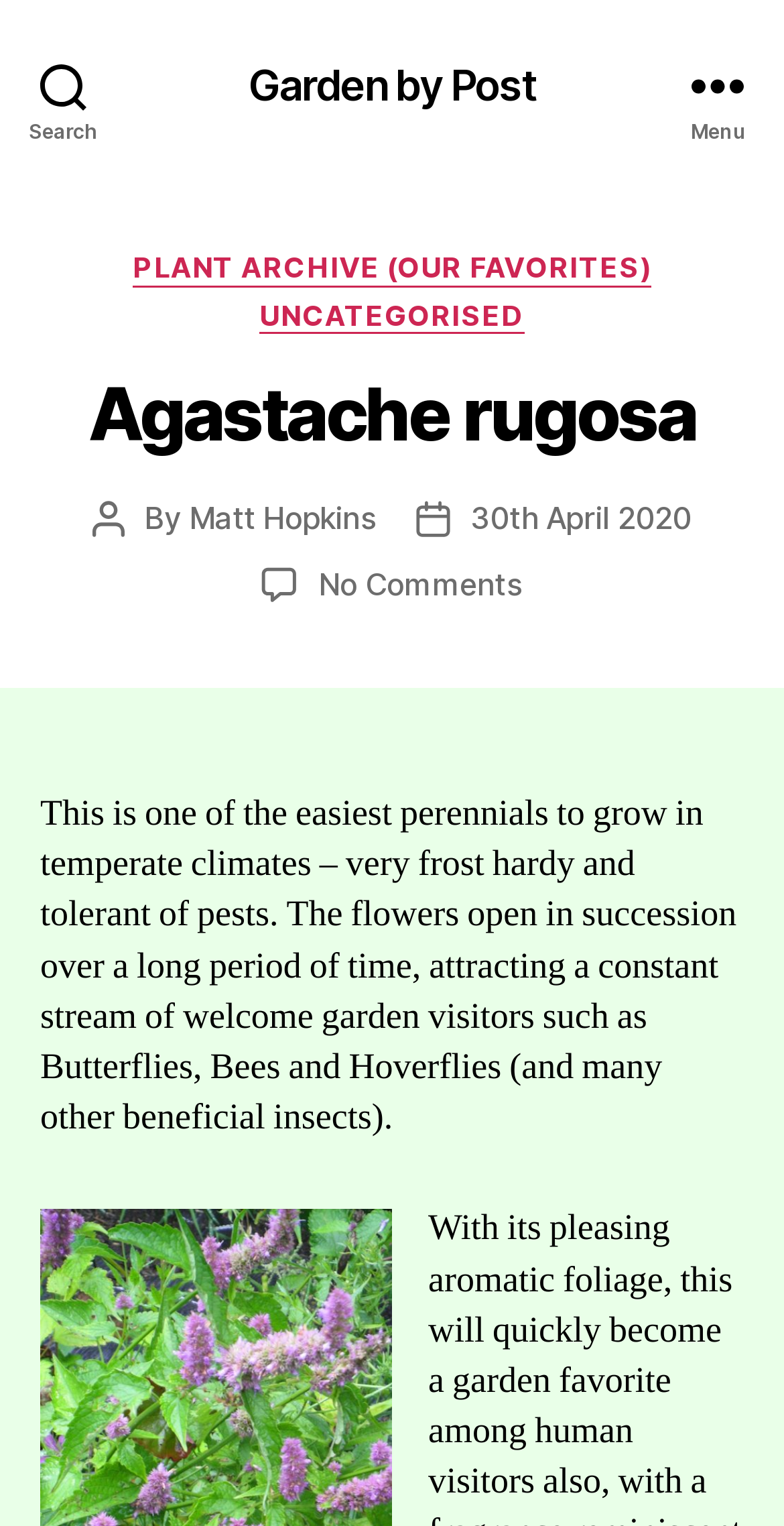Please answer the following query using a single word or phrase: 
When was the article published?

30th April 2020